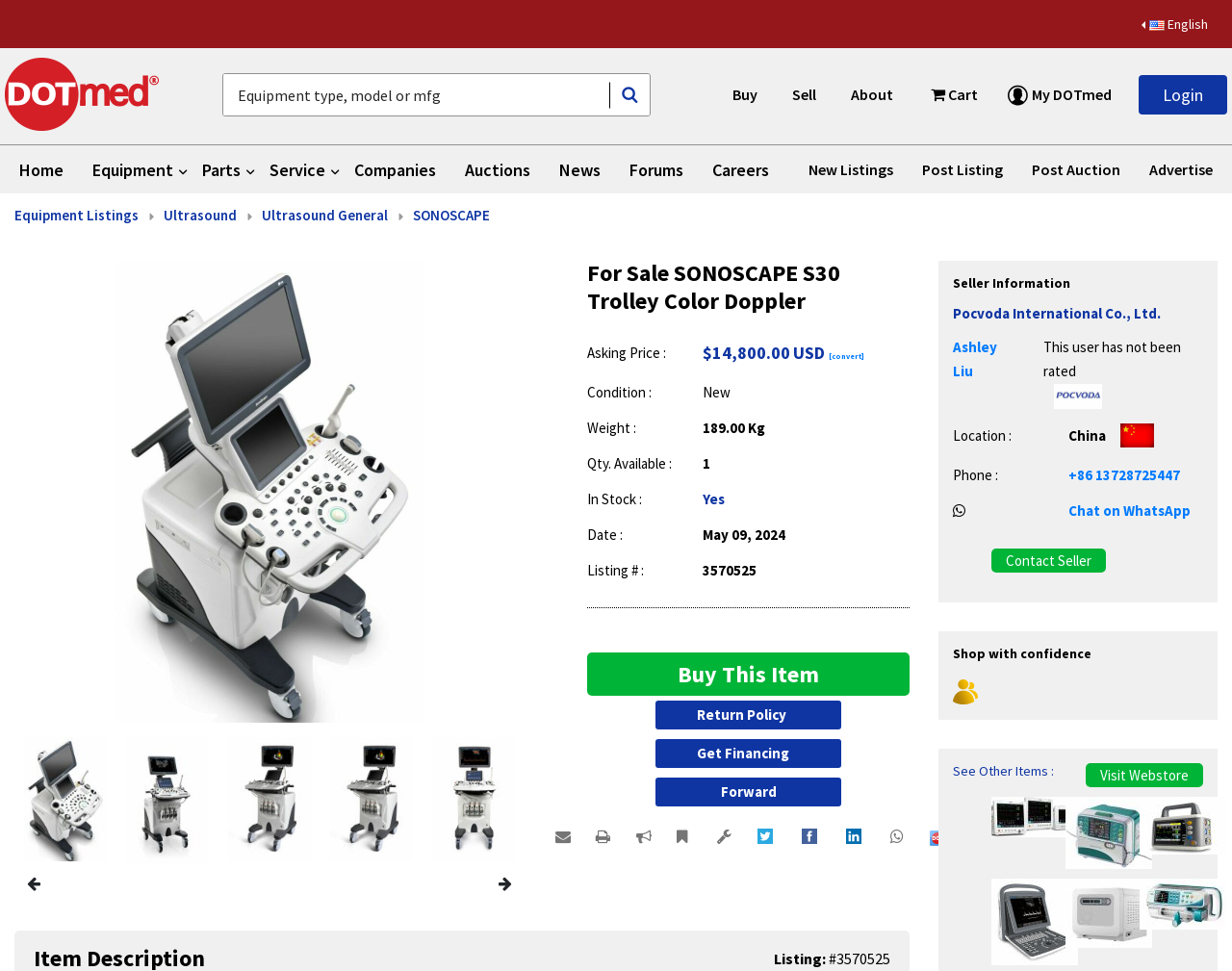What is the main heading displayed on the webpage? Please provide the text.

For Sale SONOSCAPE S30 Trolley Color Doppler